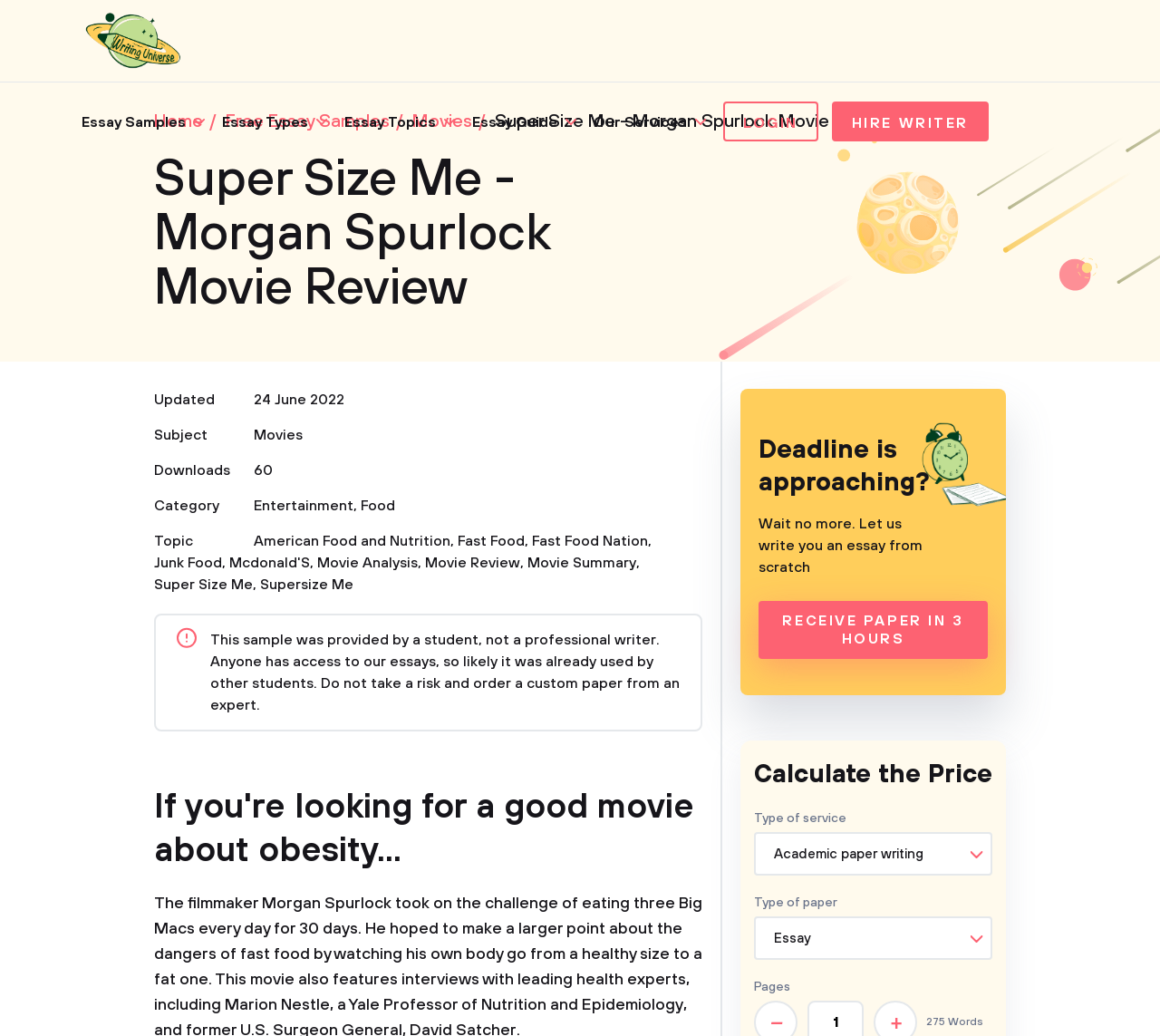Determine the bounding box coordinates of the element's region needed to click to follow the instruction: "Click on the 'LOGIN' link". Provide these coordinates as four float numbers between 0 and 1, formatted as [left, top, right, bottom].

[0.623, 0.098, 0.705, 0.136]